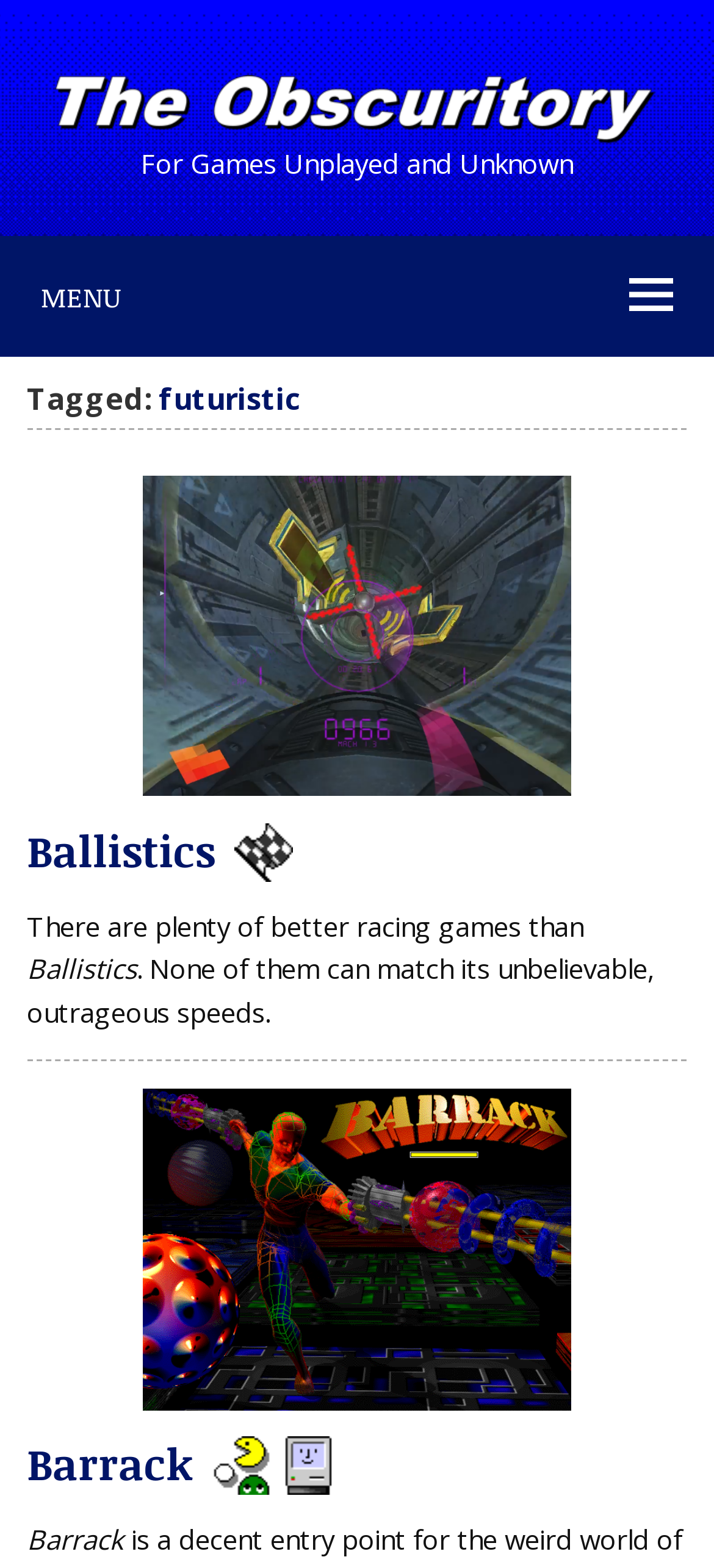Identify the bounding box coordinates of the region that needs to be clicked to carry out this instruction: "Click the MENU button". Provide these coordinates as four float numbers ranging from 0 to 1, i.e., [left, top, right, bottom].

[0.0, 0.152, 1.0, 0.227]